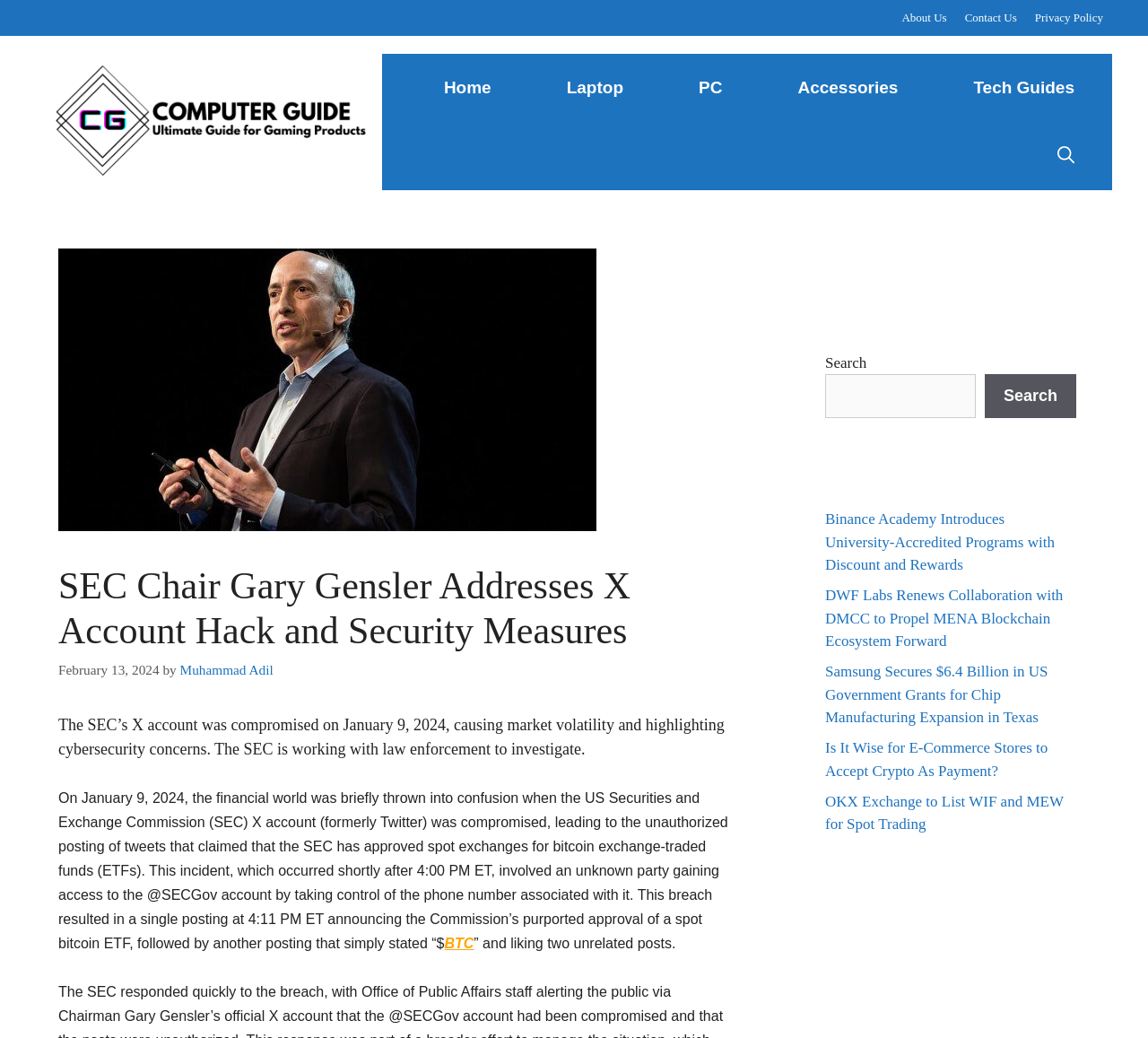Identify the bounding box coordinates of the clickable region to carry out the given instruction: "Visit Jason Daigo's page".

None